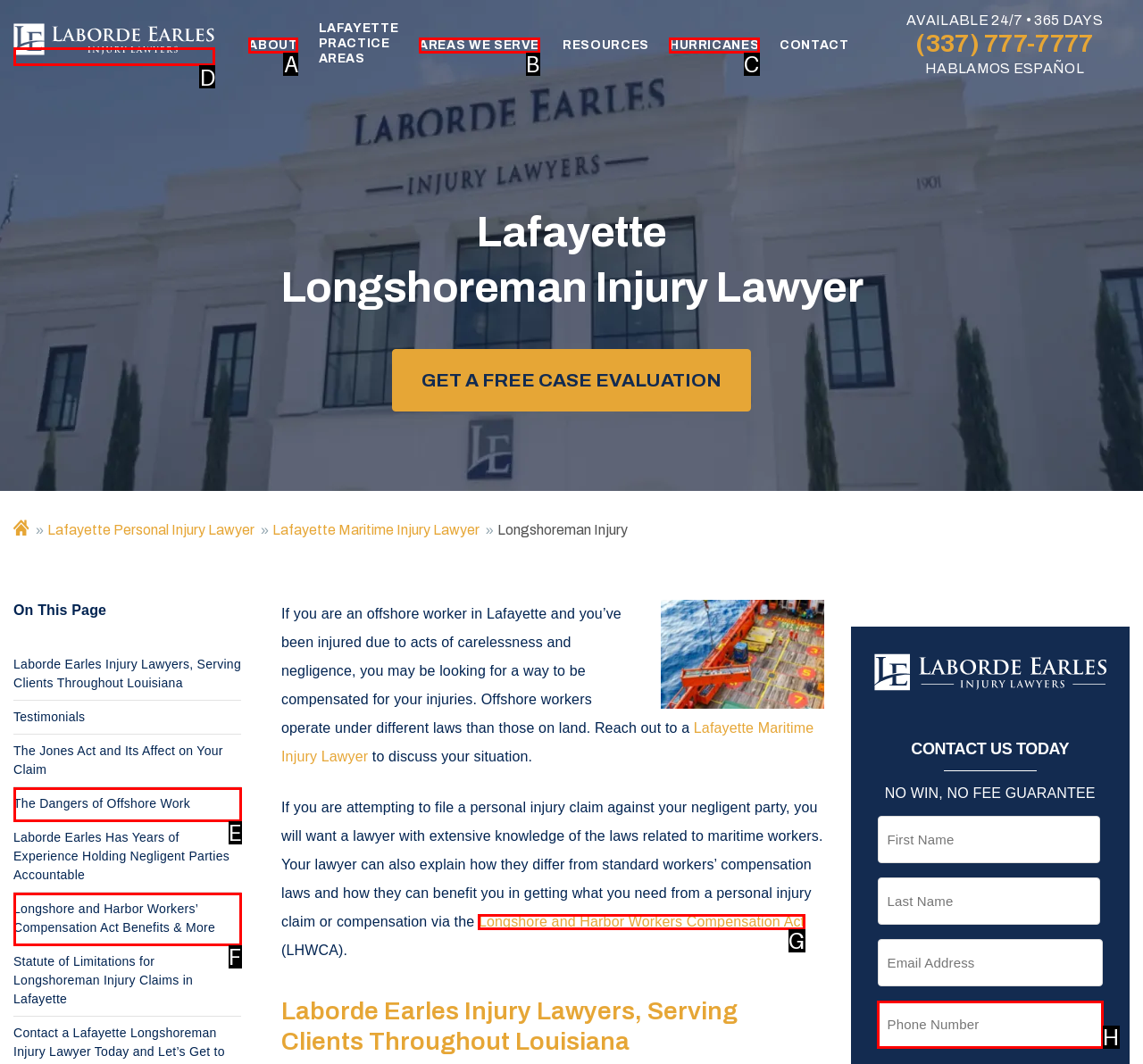Determine the letter of the UI element I should click on to complete the task: Click the 'Laborde Earles Injury Lawyers' link from the provided choices in the screenshot.

D